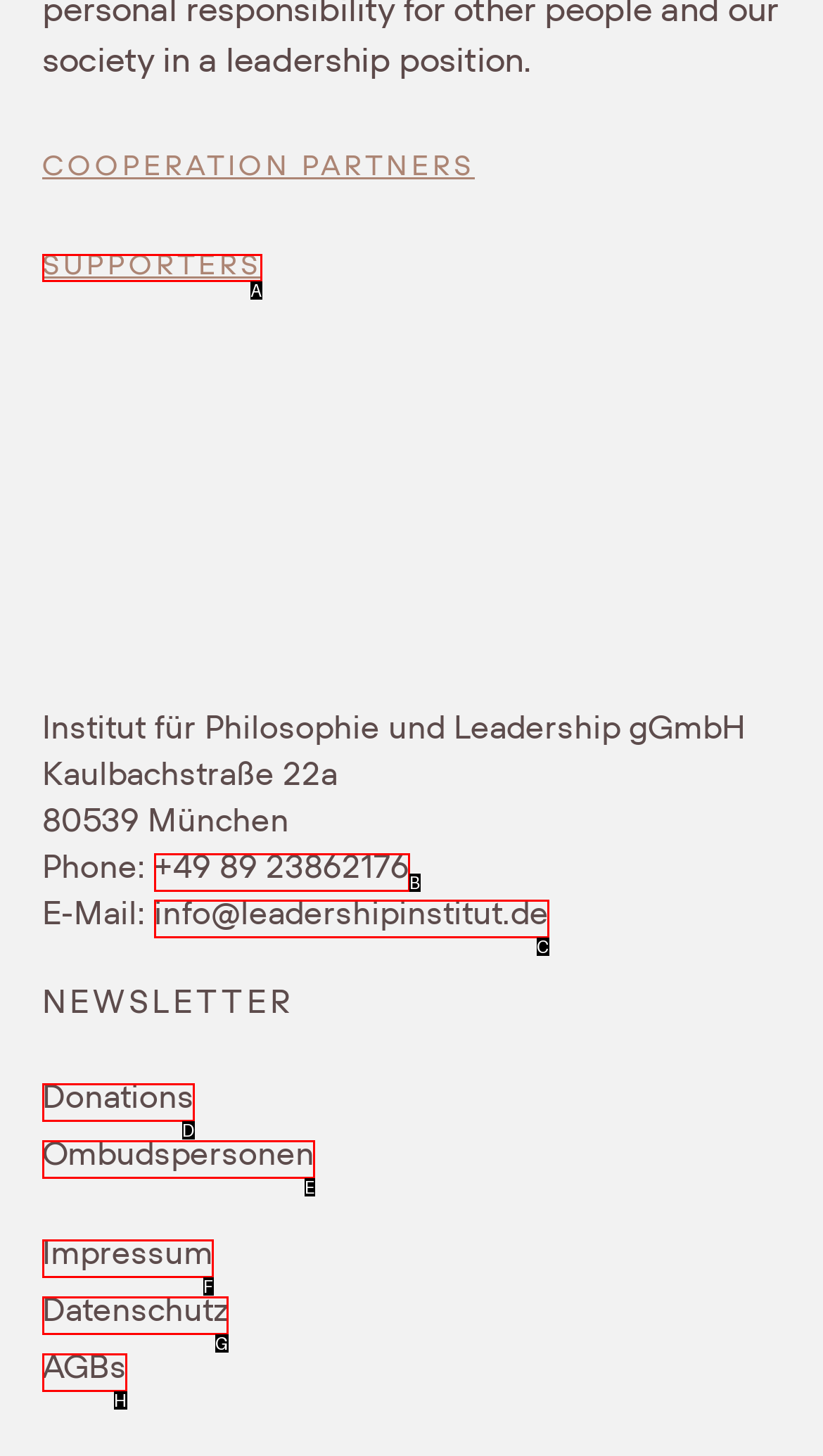Identify which HTML element aligns with the description: Donations
Answer using the letter of the correct choice from the options available.

D